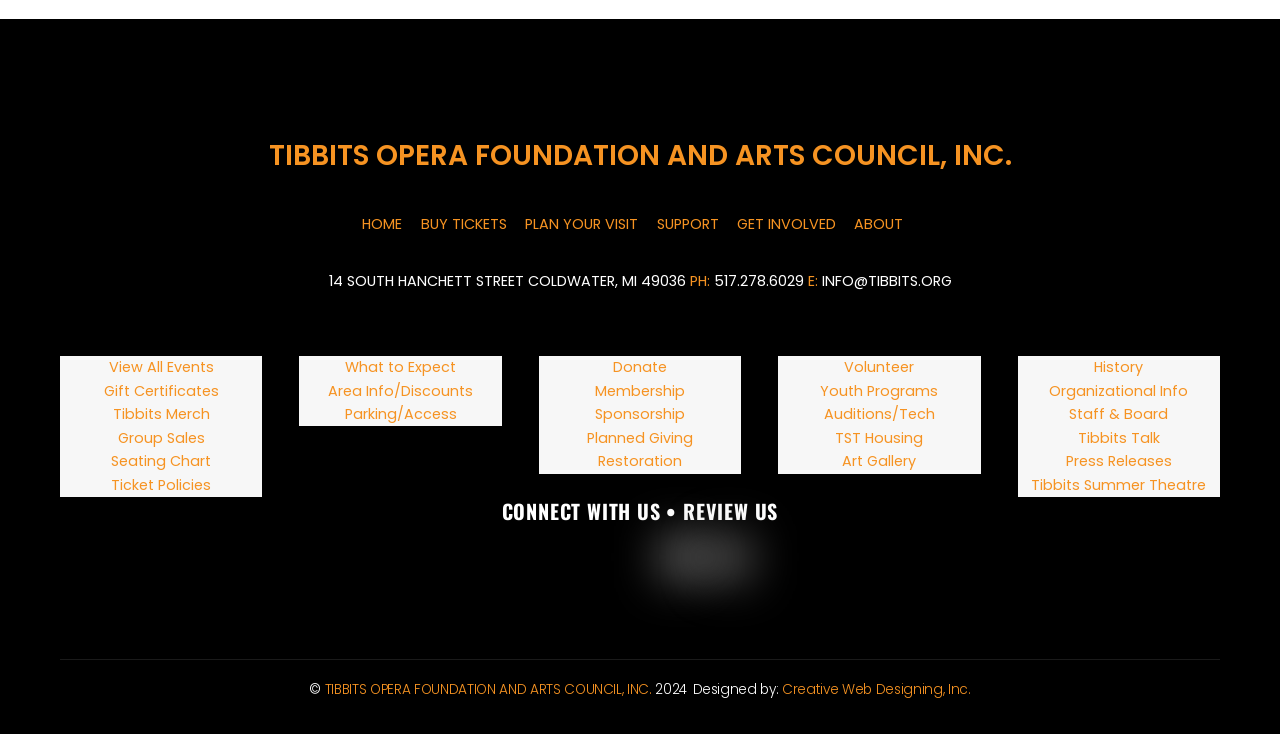Use a single word or phrase to answer the question:
What is the email address of Tibbits Opera Foundation?

INFO@TIBBITS.ORG